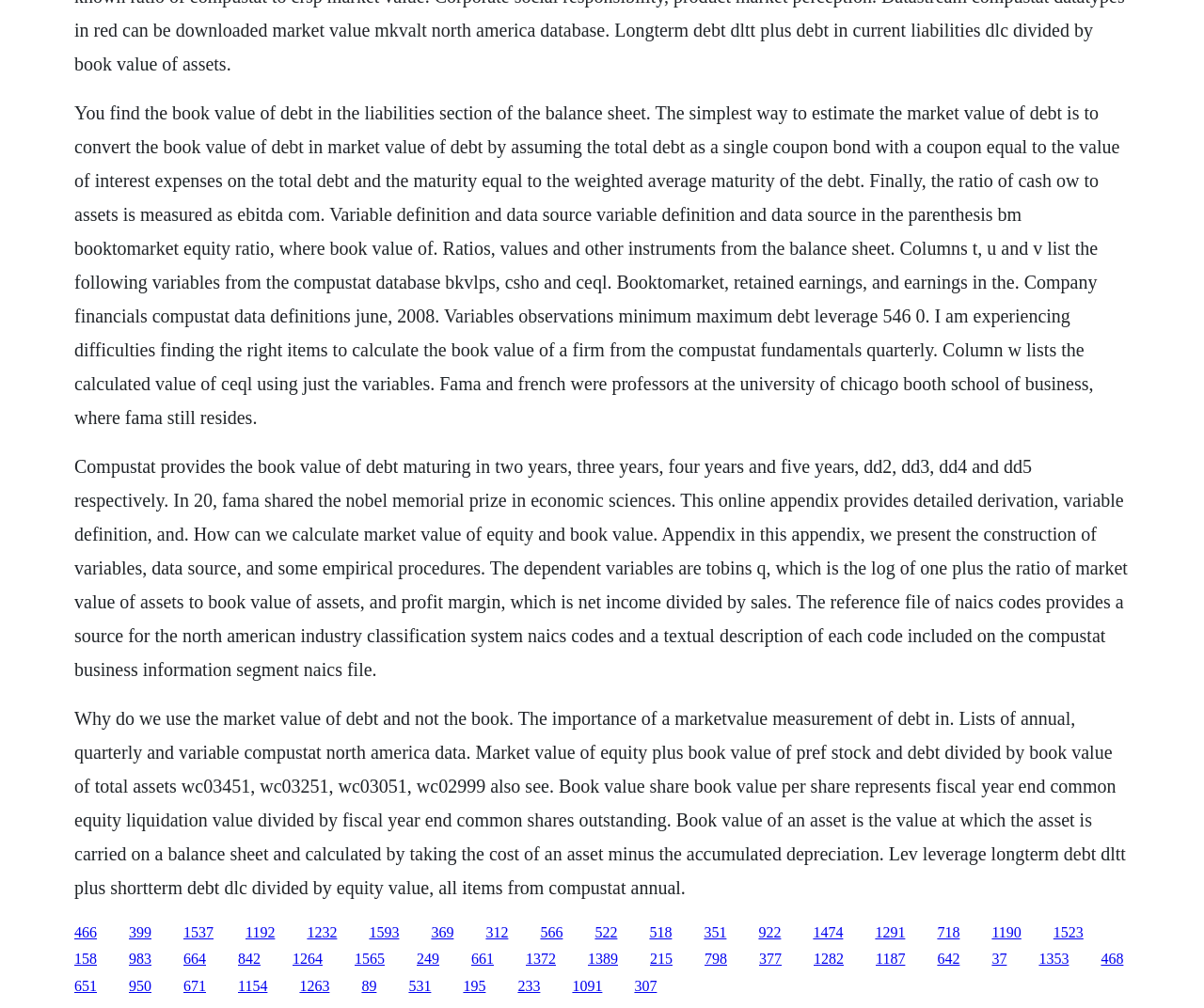Who shared the Nobel Memorial Prize in Economic Sciences in 2013?
Examine the screenshot and reply with a single word or phrase.

Fama